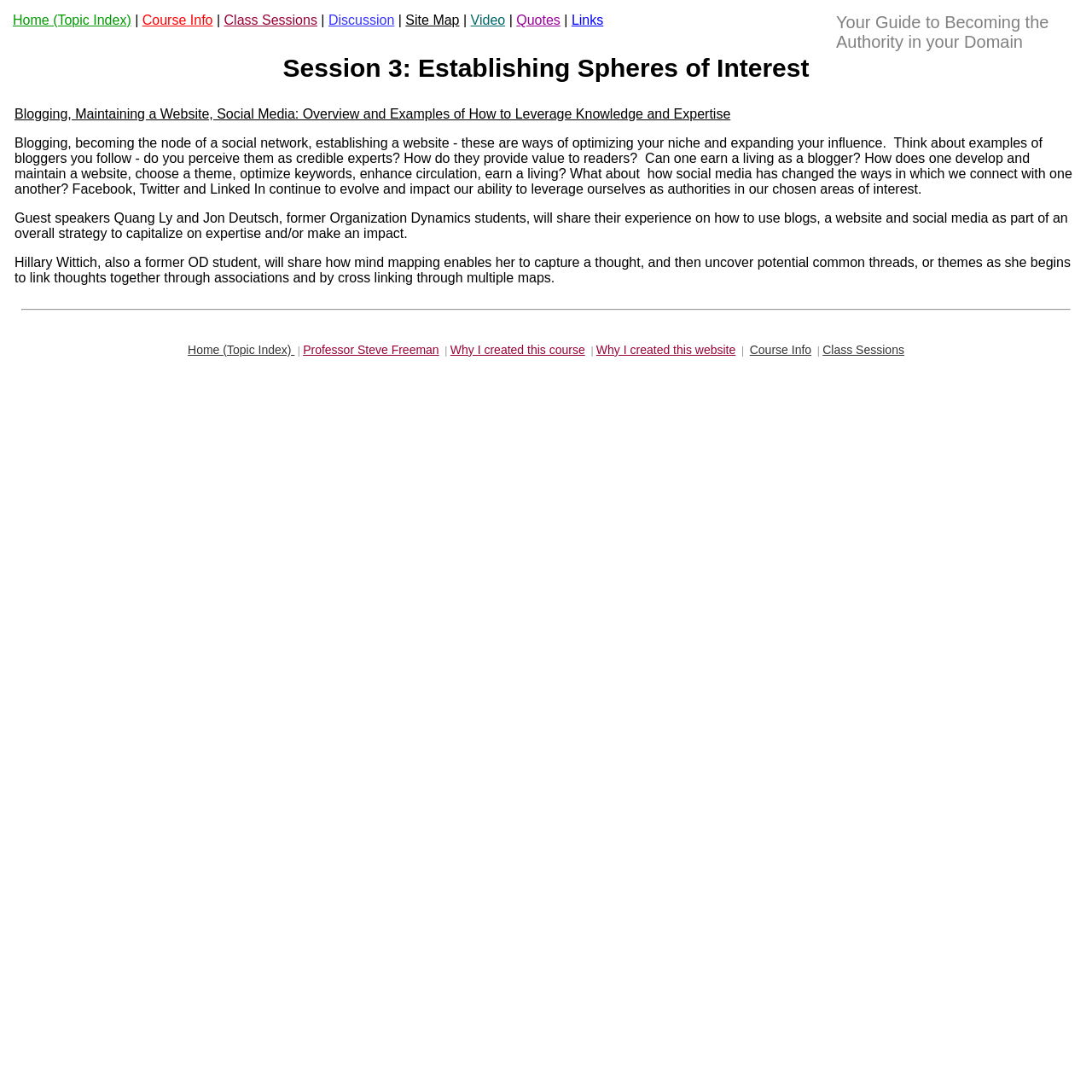What is the role of Quang Ly and Jon Deutsch in Session 3?
Look at the webpage screenshot and answer the question with a detailed explanation.

Quang Ly and Jon Deutsch are guest speakers in Session 3, as mentioned in the text 'Guest speakers Quang Ly and Jon Deutsch, former Organization Dynamics students, will share their experience on how to use blogs, a website and social media as part of an overall strategy to capitalize on expertise and/or make an impact.'